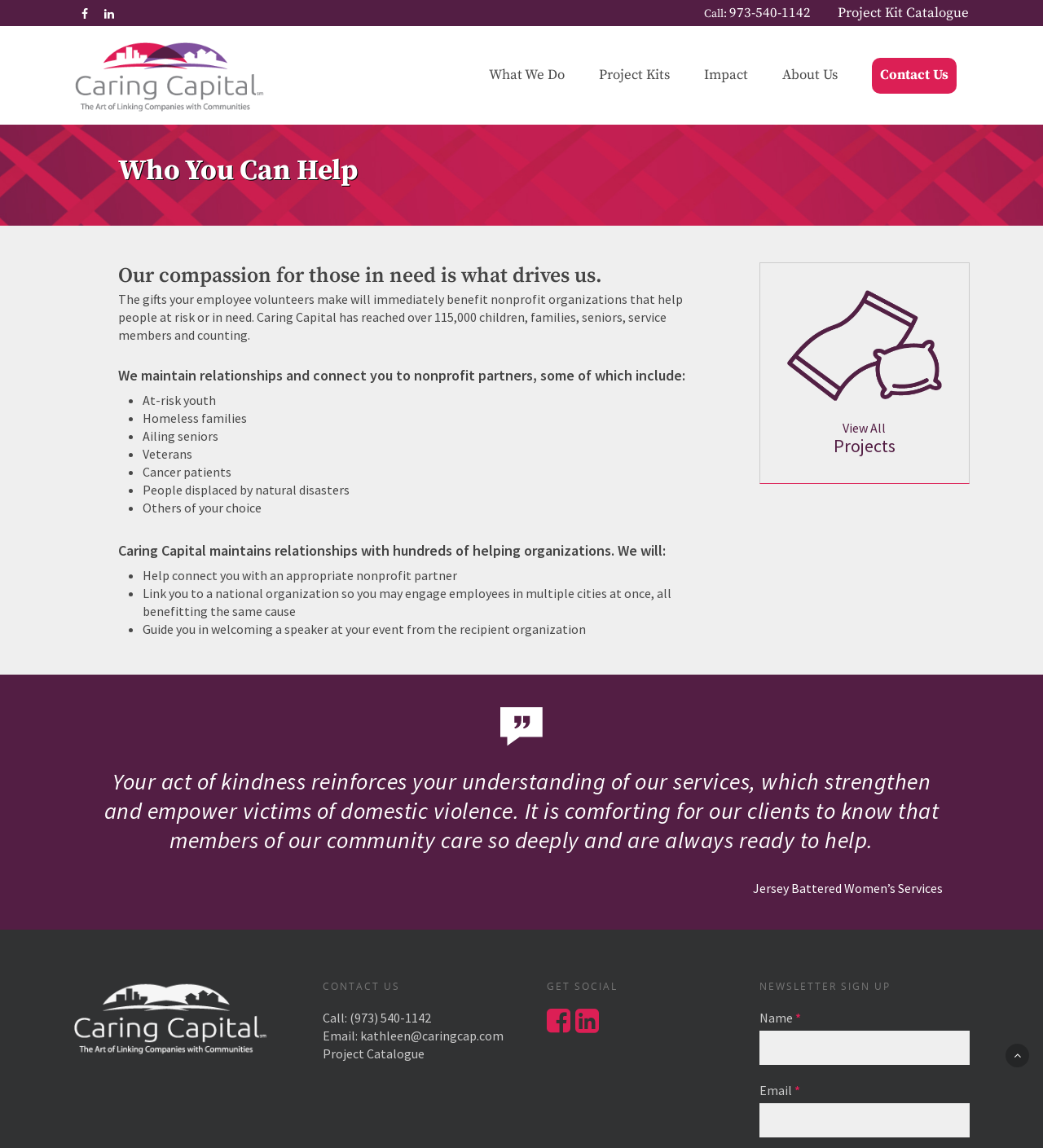Ascertain the bounding box coordinates for the UI element detailed here: "What We Do". The coordinates should be provided as [left, top, right, bottom] with each value being a float between 0 and 1.

[0.449, 0.034, 0.561, 0.108]